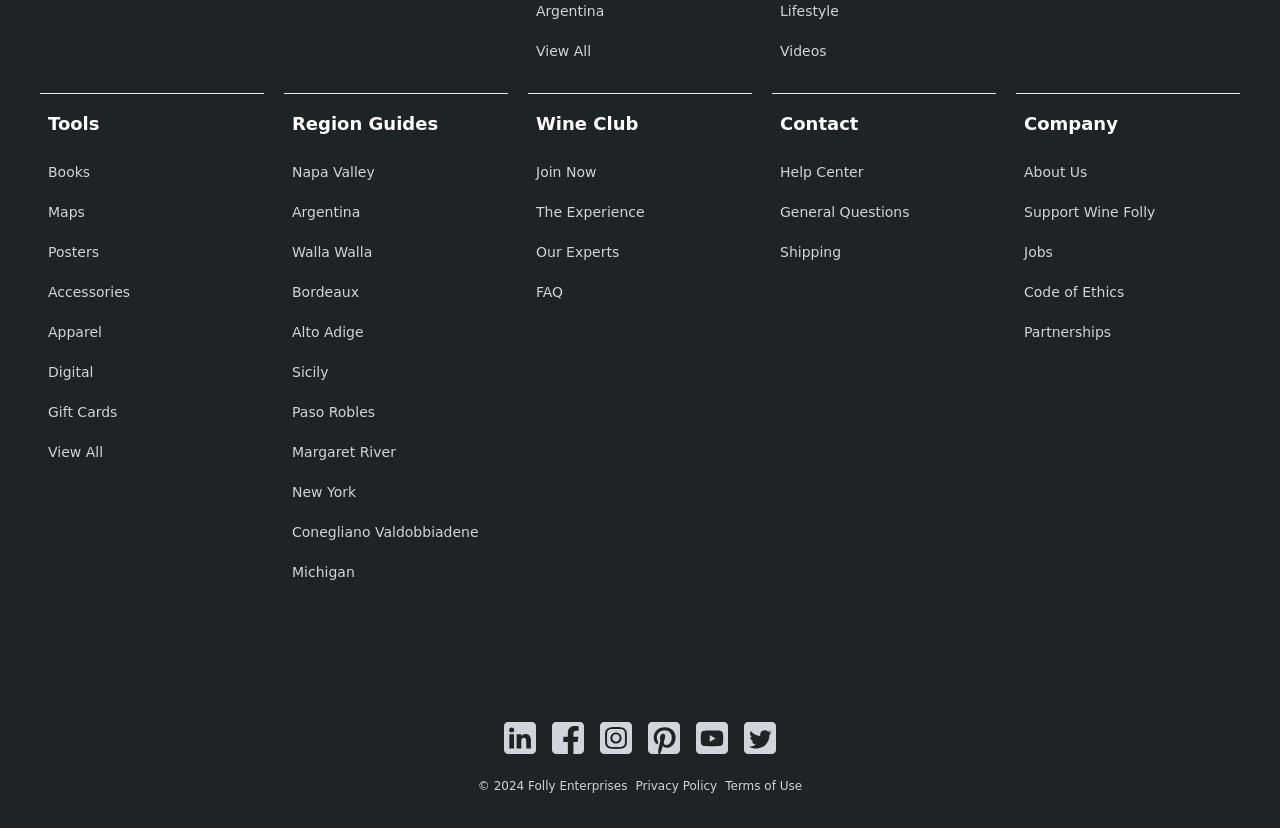Respond to the following question using a concise word or phrase: 
How many region guides are listed?

13